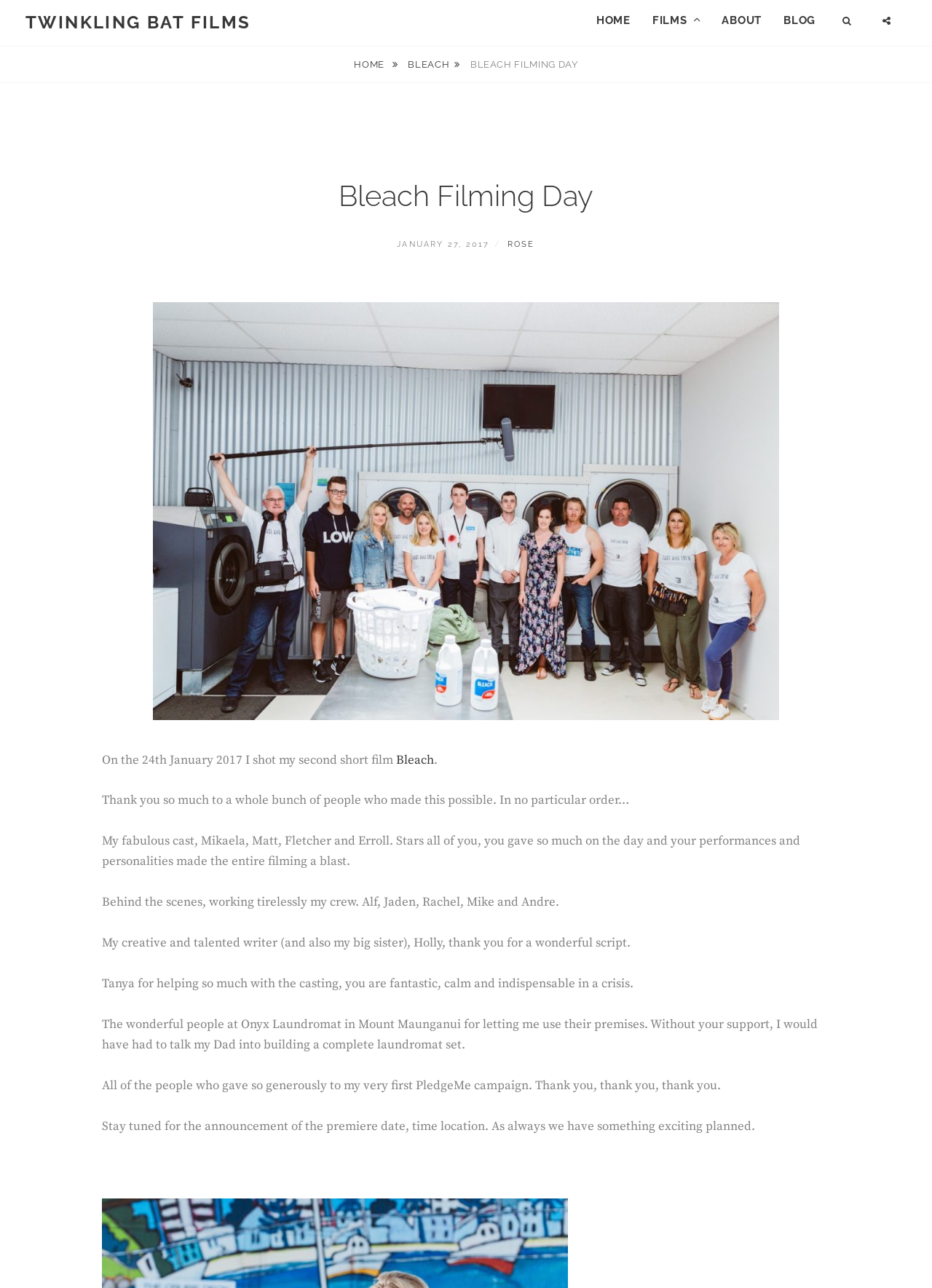Who is the writer of the script?
Please provide a detailed and thorough answer to the question.

The writer of the script is mentioned in the text as 'my creative and talented writer (and also my big sister), Holly', indicating that Holly is the writer of the script.